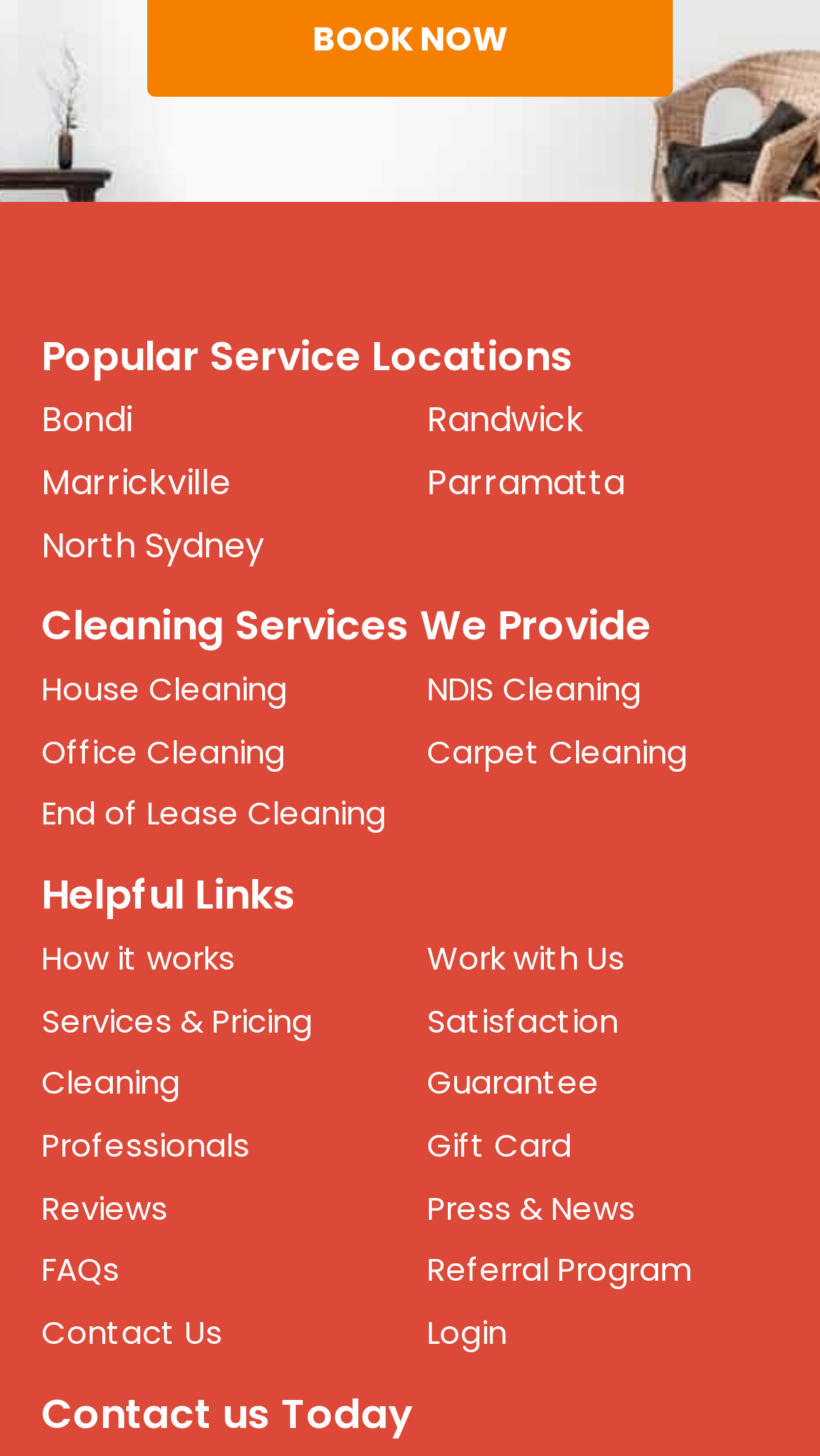What type of guarantee is mentioned?
Please describe in detail the information shown in the image to answer the question.

I found a link with the text 'Satisfaction Guarantee' in the 'Helpful Links' section, which suggests that the website offers a satisfaction guarantee to its customers.